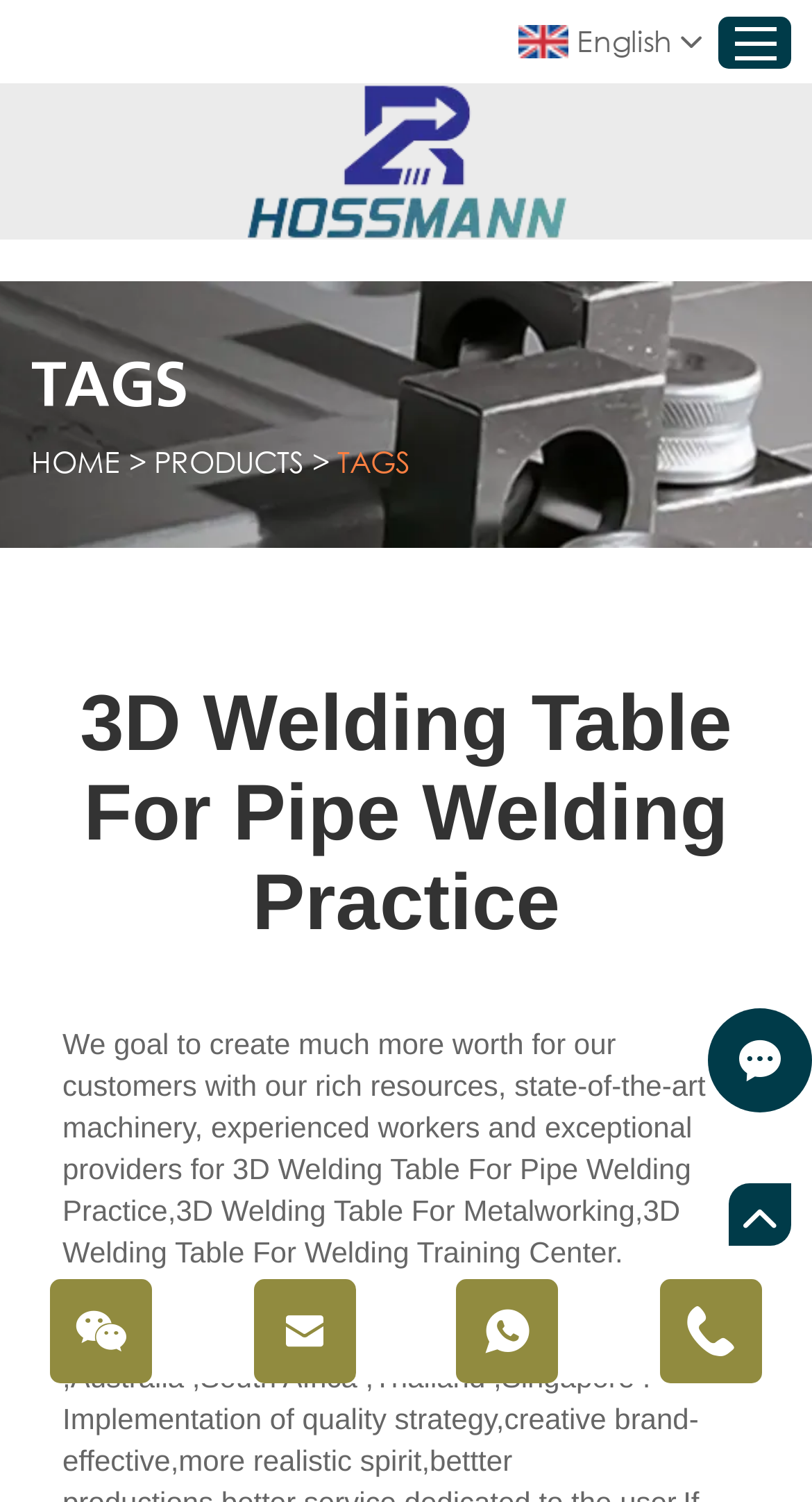Based on the element description: "About Us", identify the bounding box coordinates for this UI element. The coordinates must be four float numbers between 0 and 1, listed as [left, top, right, bottom].

[0.282, 0.194, 0.949, 0.241]